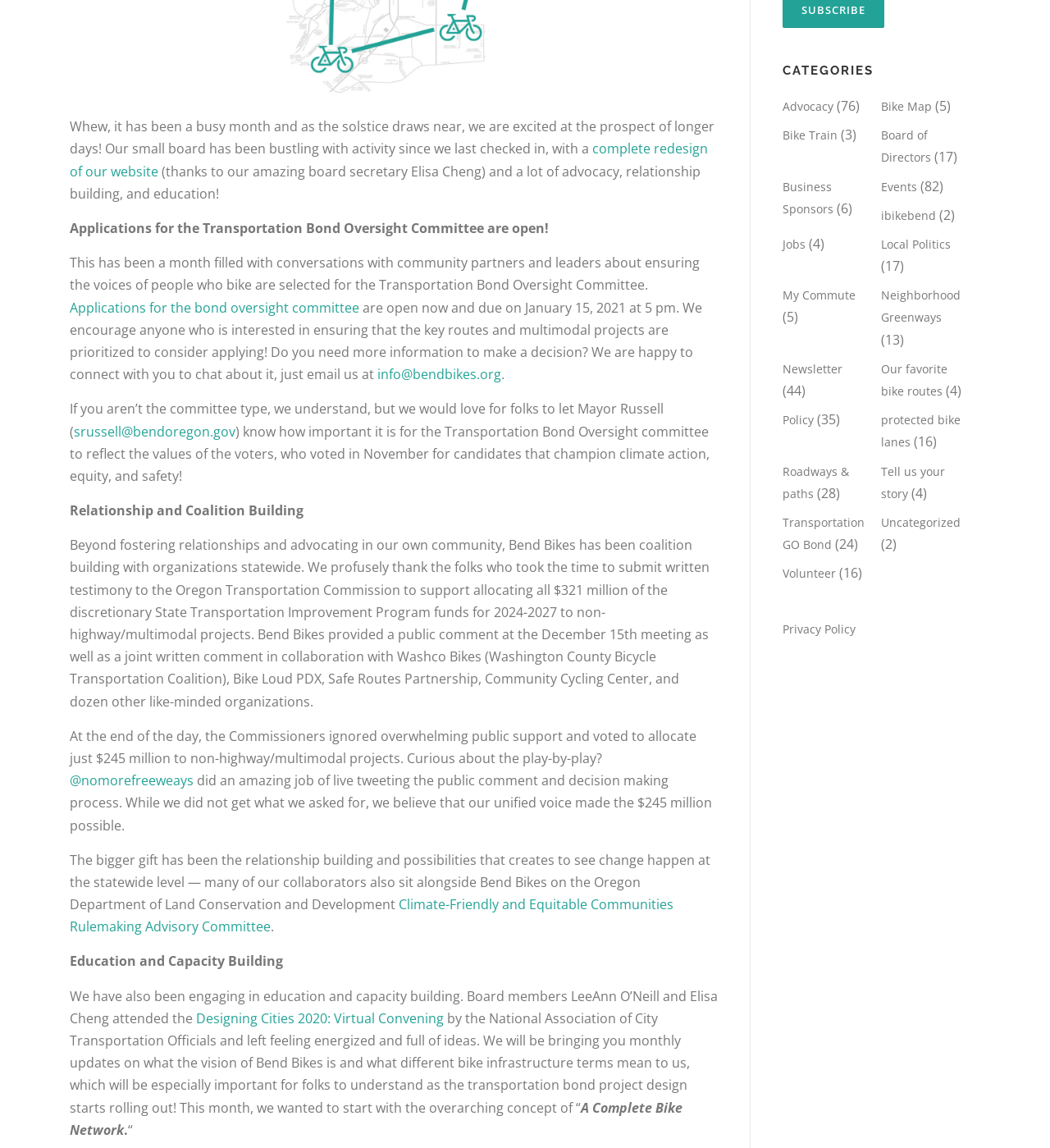Given the description of a UI element: "protected bike lanes", identify the bounding box coordinates of the matching element in the webpage screenshot.

[0.839, 0.359, 0.915, 0.392]